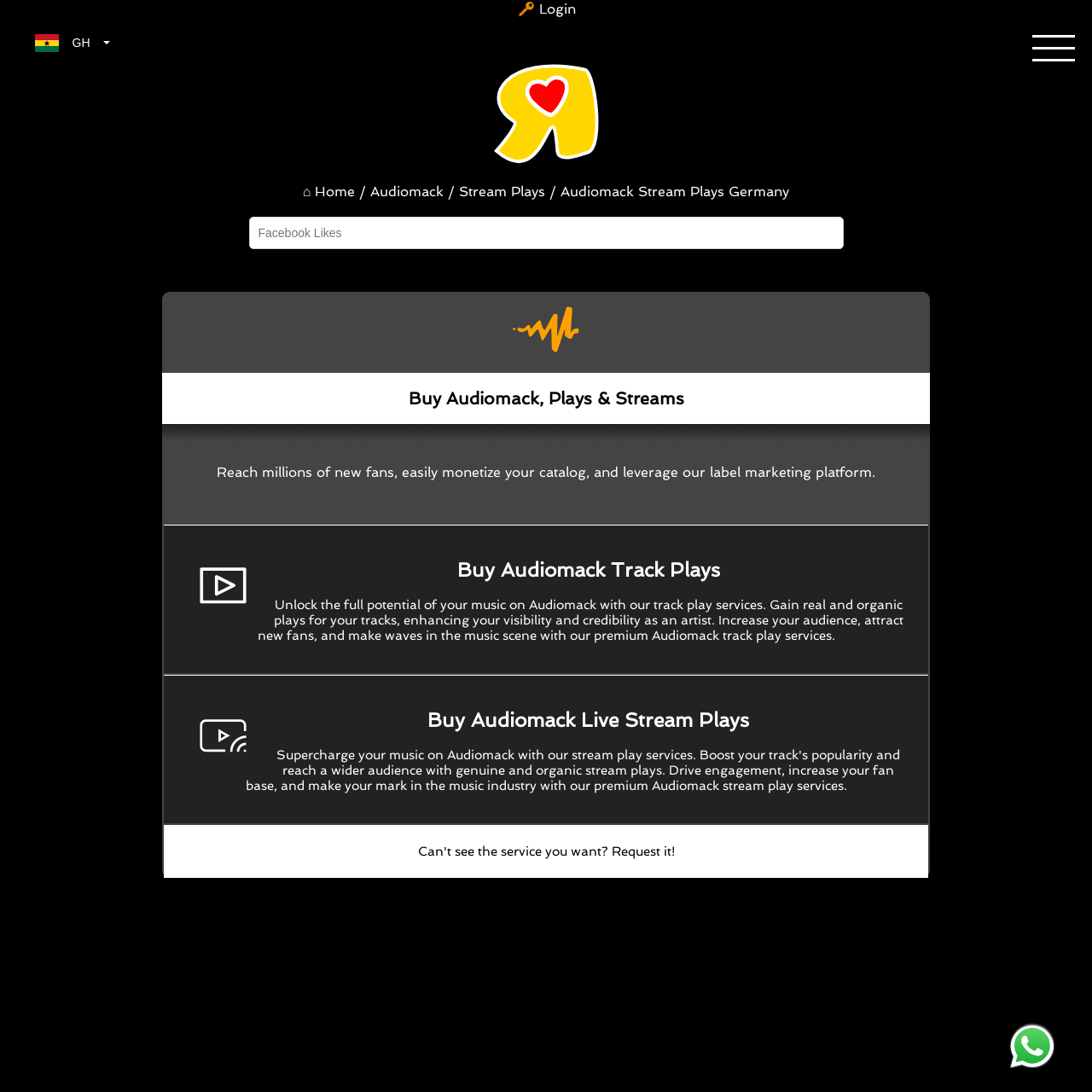Please pinpoint the bounding box coordinates for the region I should click to adhere to this instruction: "Select the Ghana flag".

[0.016, 0.023, 0.117, 0.055]